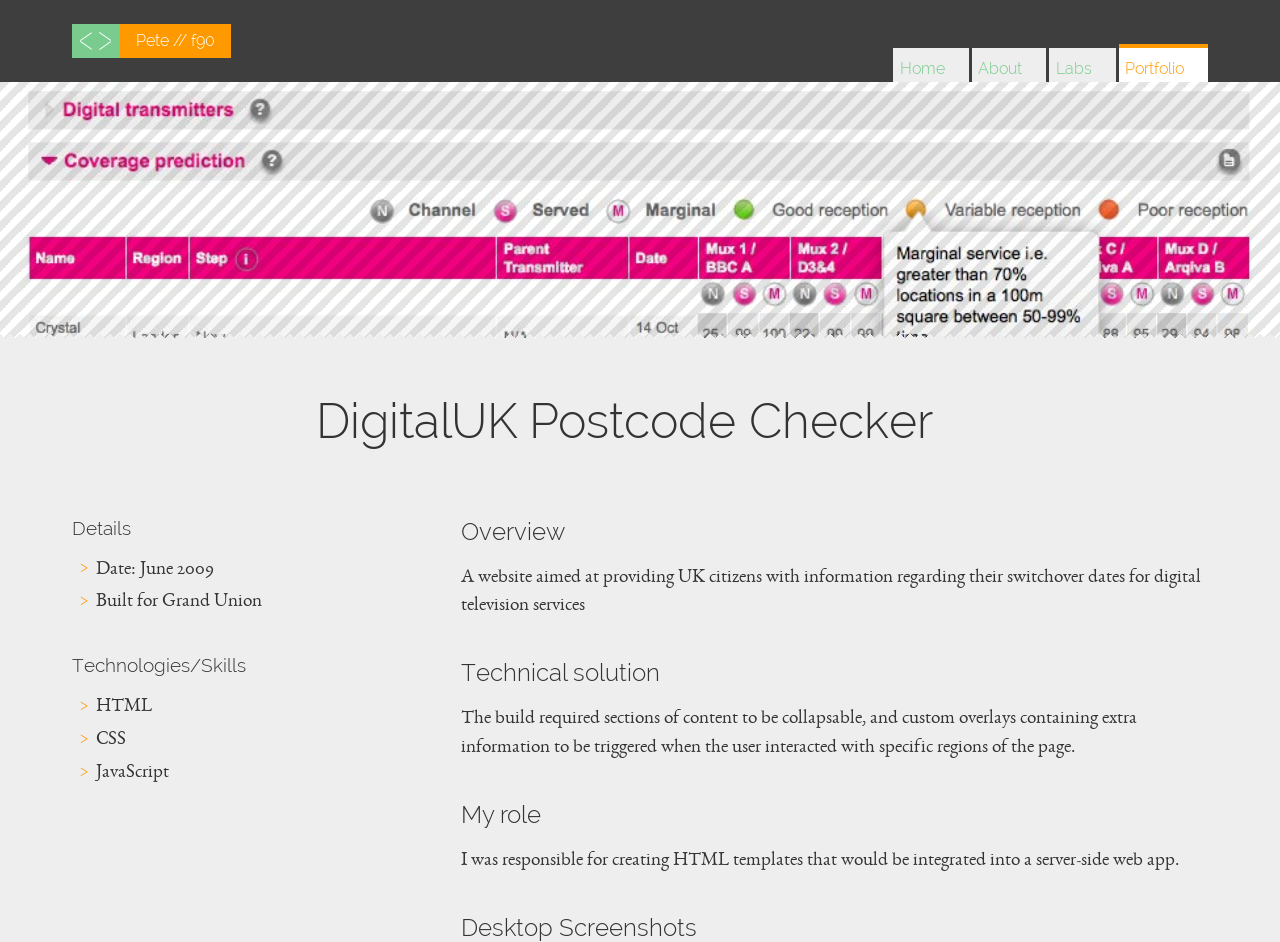Provide a thorough description of the webpage's content and layout.

The webpage is a project showcase for a digital television services switchover date checker website, specifically designed for UK citizens. At the top left, there is a link to the developer's website, "Pete // f90". To the right of this link, there are four more links: "Home", "About", "Labs", and "Portfolio", which are likely navigation links to other sections of the developer's website.

Below these links, there is a prominent heading that reads "DigitalUK Postcode Checker". Underneath this heading, there are several sections of content. On the left side, there are three headings: "Details", "Technologies/Skills", and "Overview". The "Details" section contains two lines of text, one indicating the date "June 2009" and the other stating that the project was "Built for Grand Union". The "Technologies/Skills" section lists three technical skills used in the project: "HTML", "CSS", and "JavaScript".

On the right side, there are three more headings: "Overview", "Technical solution", and "My role". The "Overview" section contains a brief description of the project, which is to provide UK citizens with information about their digital television services switchover dates. The "Technical solution" section explains that the project required collapsable content sections and custom overlays with extra information. The "My role" section describes the developer's responsibility in creating HTML templates for the project.

Overall, the webpage is a showcase of the developer's work on the DigitalUK Postcode Checker project, highlighting the technical skills used and the developer's role in the project.